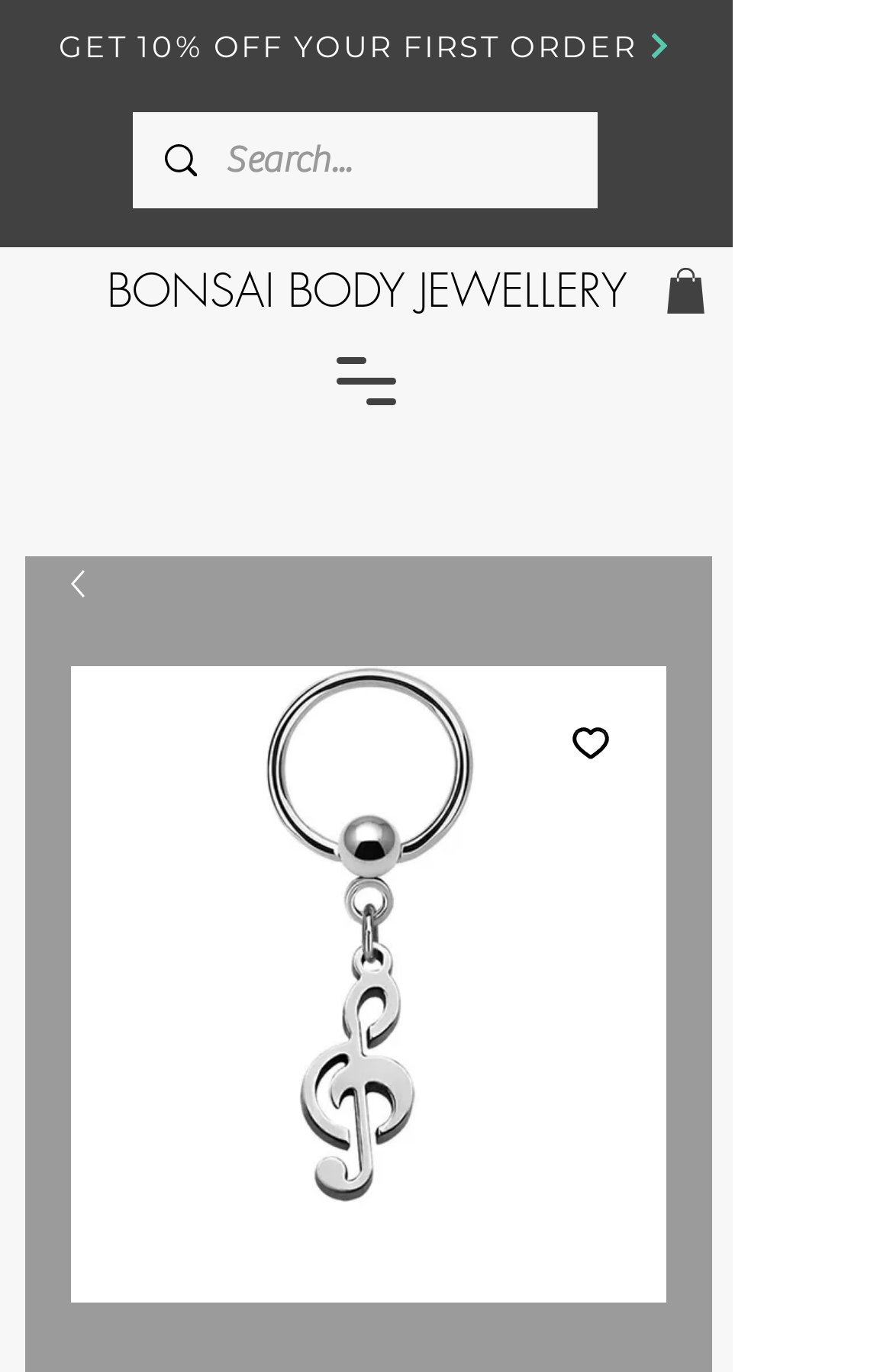What can be done with the product?
Look at the screenshot and respond with a single word or phrase.

Add to Wishlist